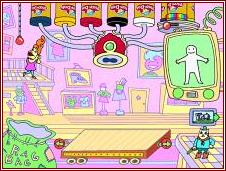Break down the image into a detailed narrative.

The image depicts a vibrant and playful scene from the "Play-Doh Creations" game. In a whimsical, pink-themed room filled with colorful details, a character with curly red hair stands on a staircase, presumably interacting with the colorful Play-Doh containers hanging from the ceiling. Below her, there's a large, wooden platform ready for activities, with playful decorations in the background including drawings and objects lining the walls. To the right, an animated screen displays a simple outline of a figure, likely indicating a feature of the game. An additional character, dressed in blue and visibly engaged, stands nearby, further enhancing the interactive and imaginative atmosphere of this creative environment.